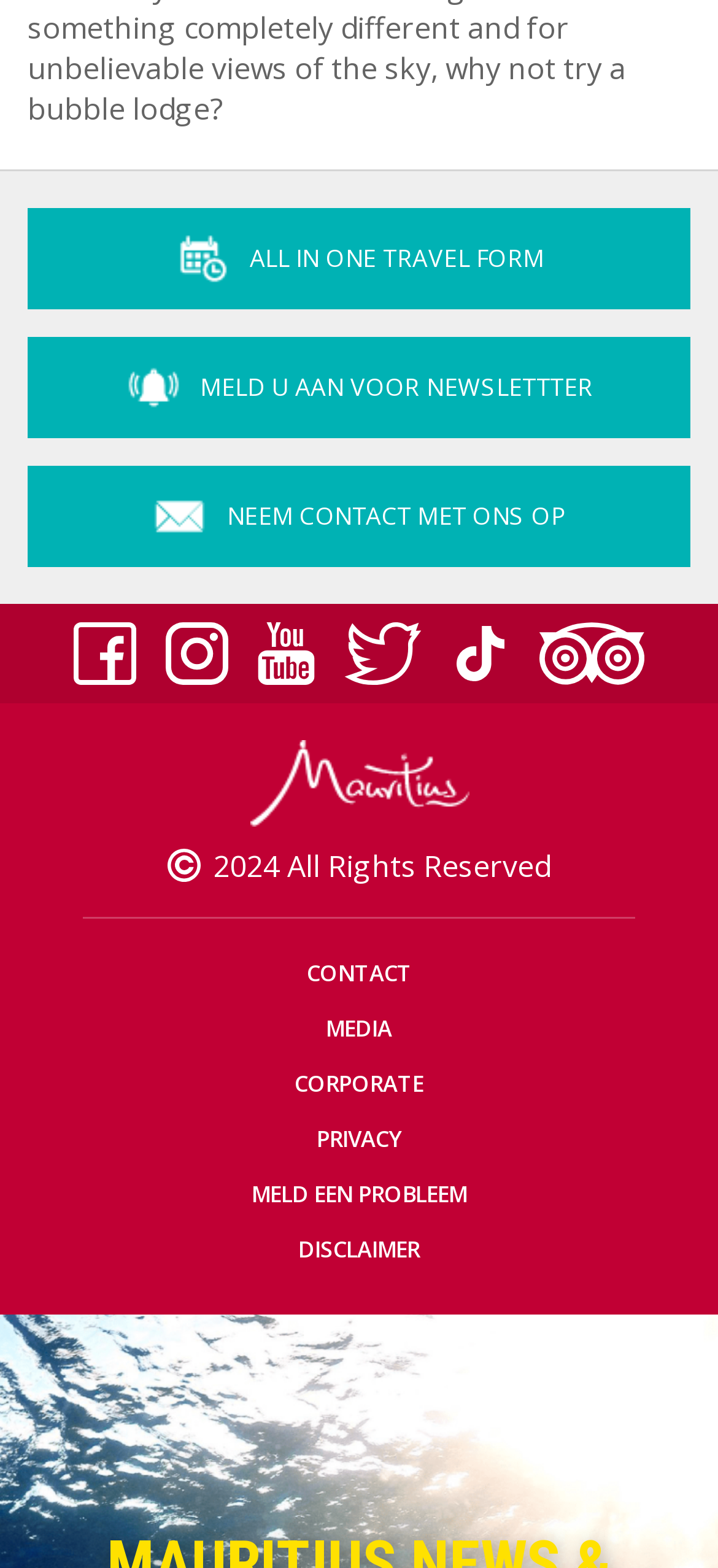What is the year mentioned in the footer?
From the screenshot, provide a brief answer in one word or phrase.

2024